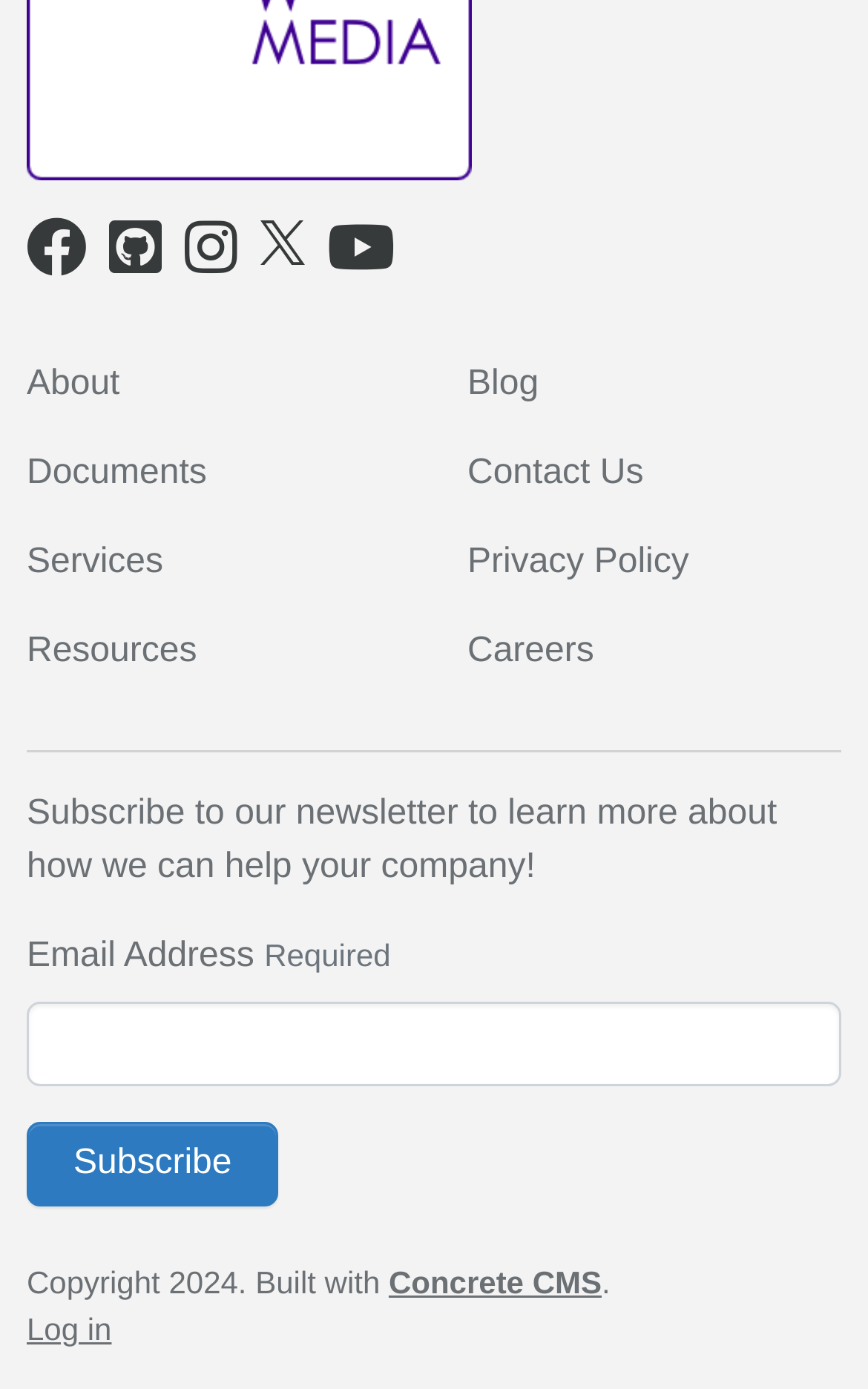Identify the bounding box coordinates of the area you need to click to perform the following instruction: "Go to About page".

[0.031, 0.263, 0.138, 0.29]